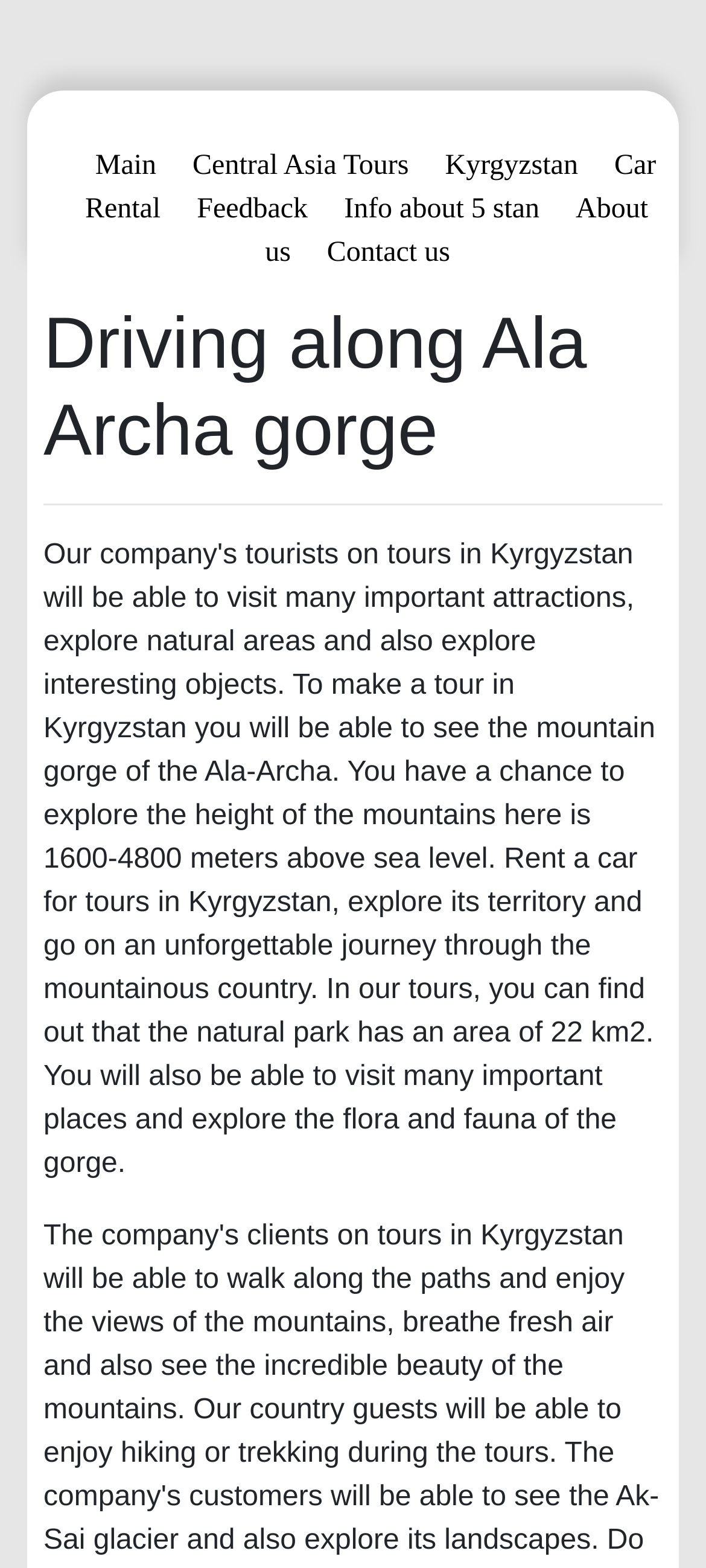How many main navigation links are provided at the top of the webpage?
Using the picture, provide a one-word or short phrase answer.

4